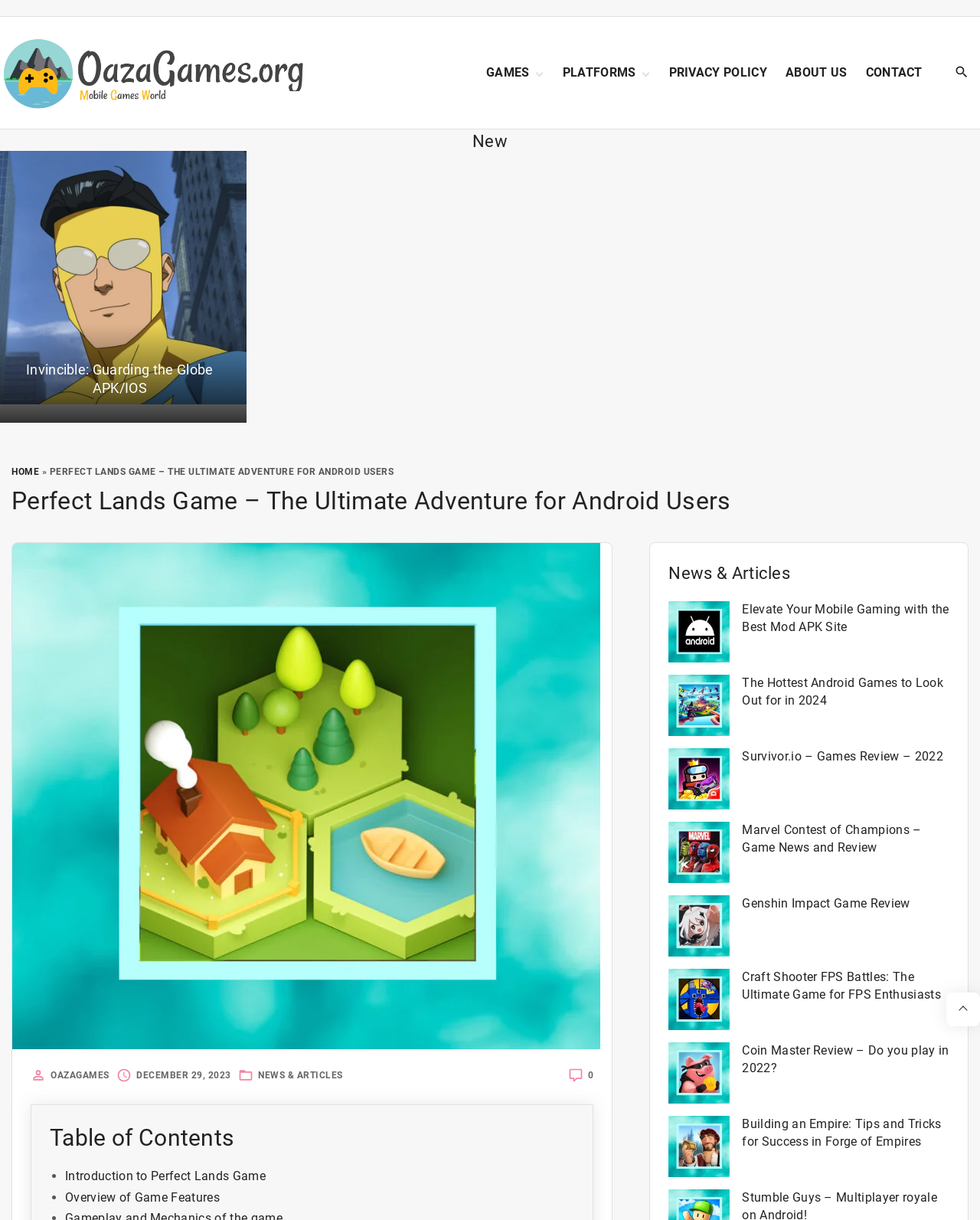Predict the bounding box of the UI element based on this description: "Net worth1046".

None